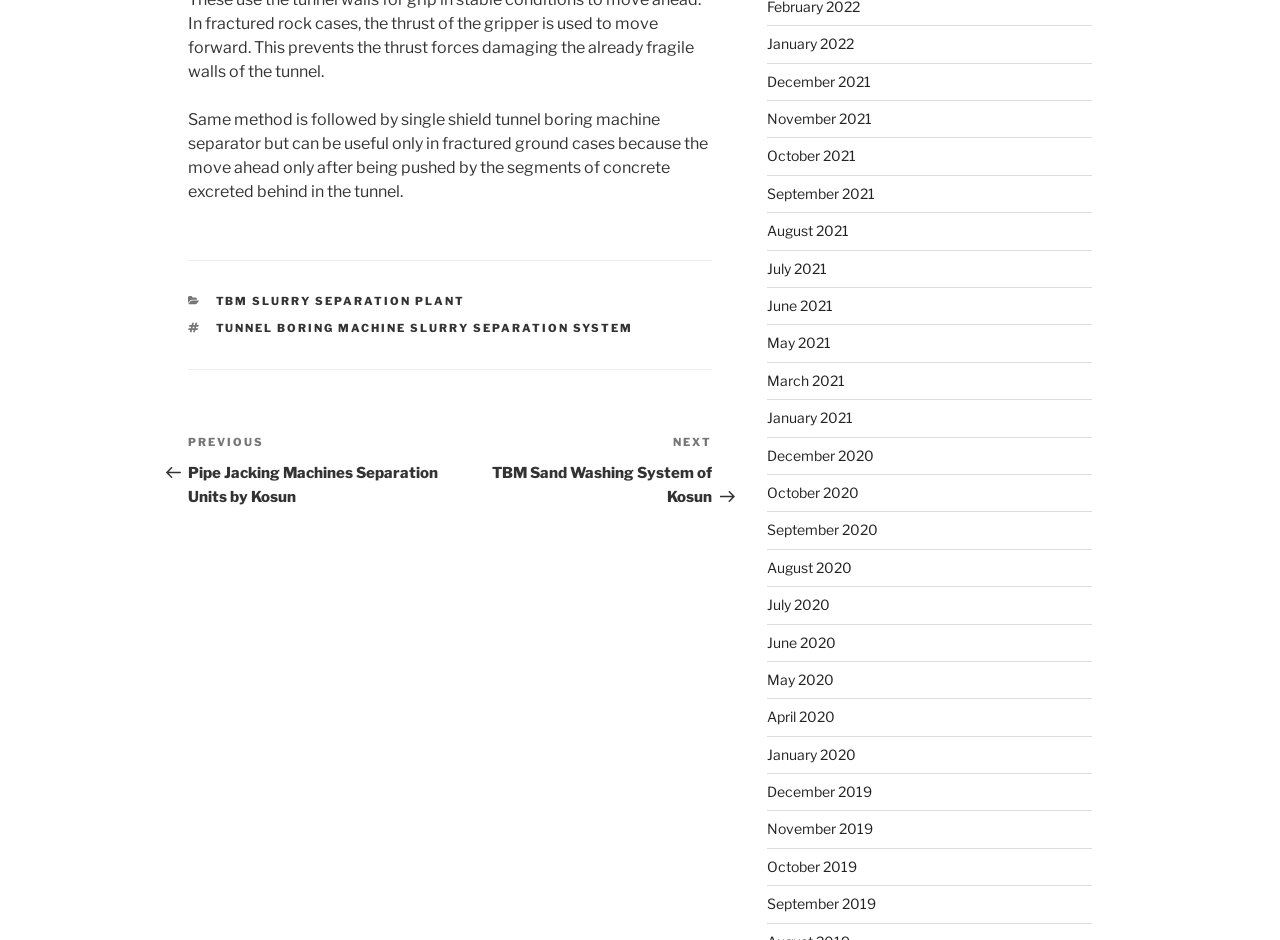Give a one-word or one-phrase response to the question:
What is the topic of the webpage?

Tunnel boring machine